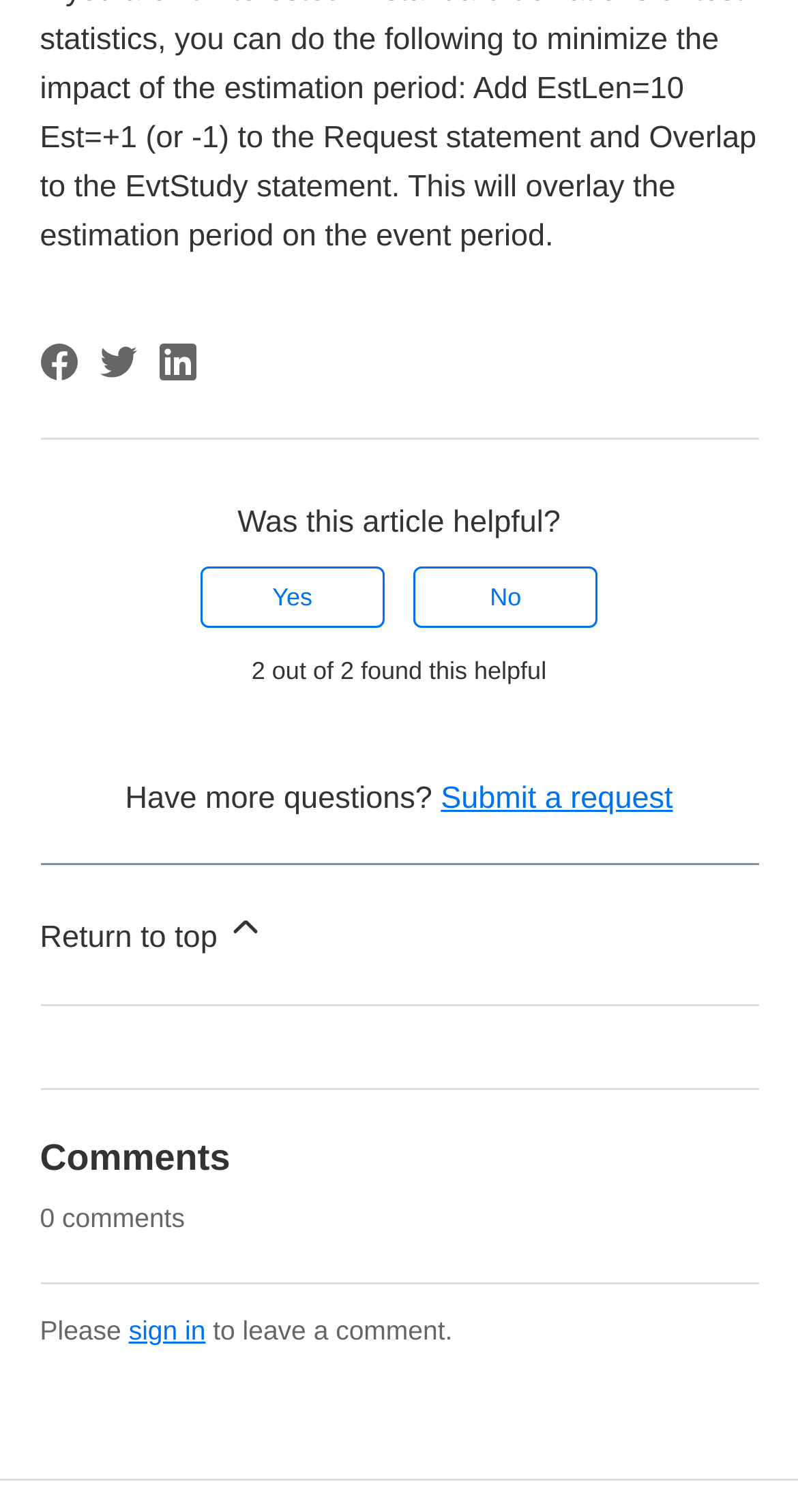What is the purpose of the buttons 'This article was helpful' and 'This article was not helpful'?
Based on the screenshot, provide a one-word or short-phrase response.

To provide feedback